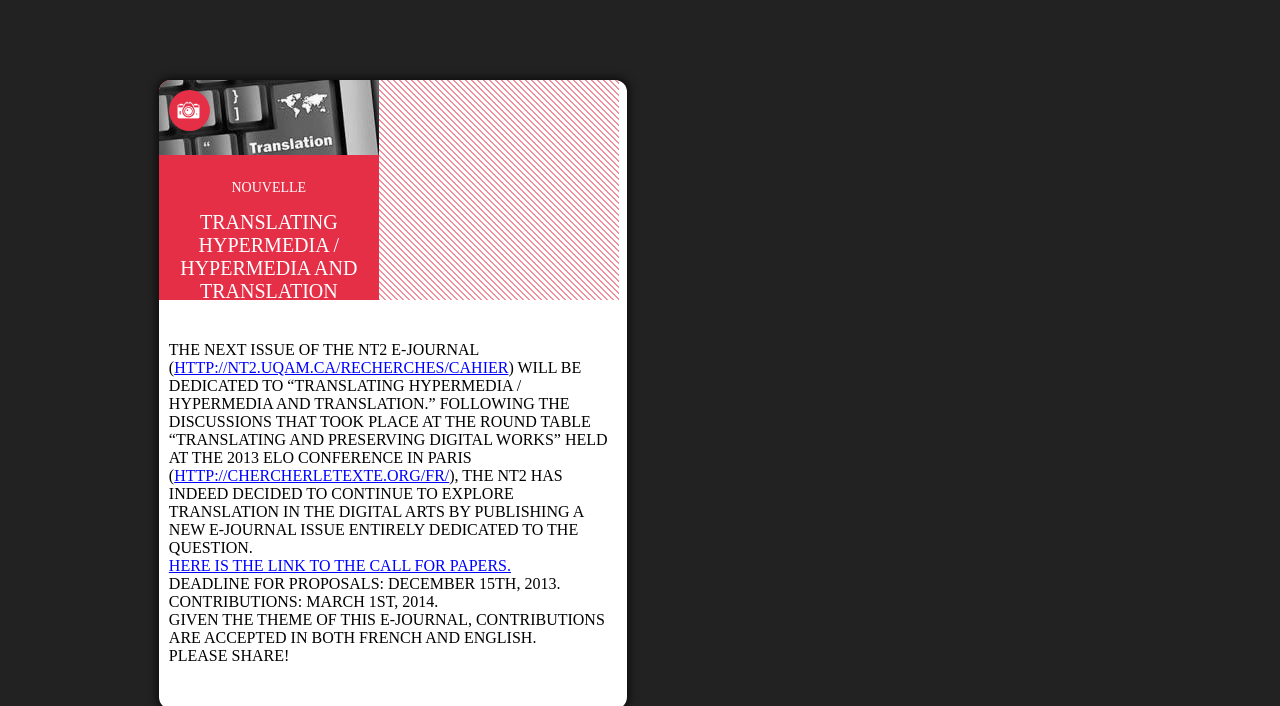When are contributions due?
Provide a detailed answer to the question using information from the image.

The text states 'CONTRIBUTIONS: MARCH 1ST, 2014.' which provides the due date for contributions.